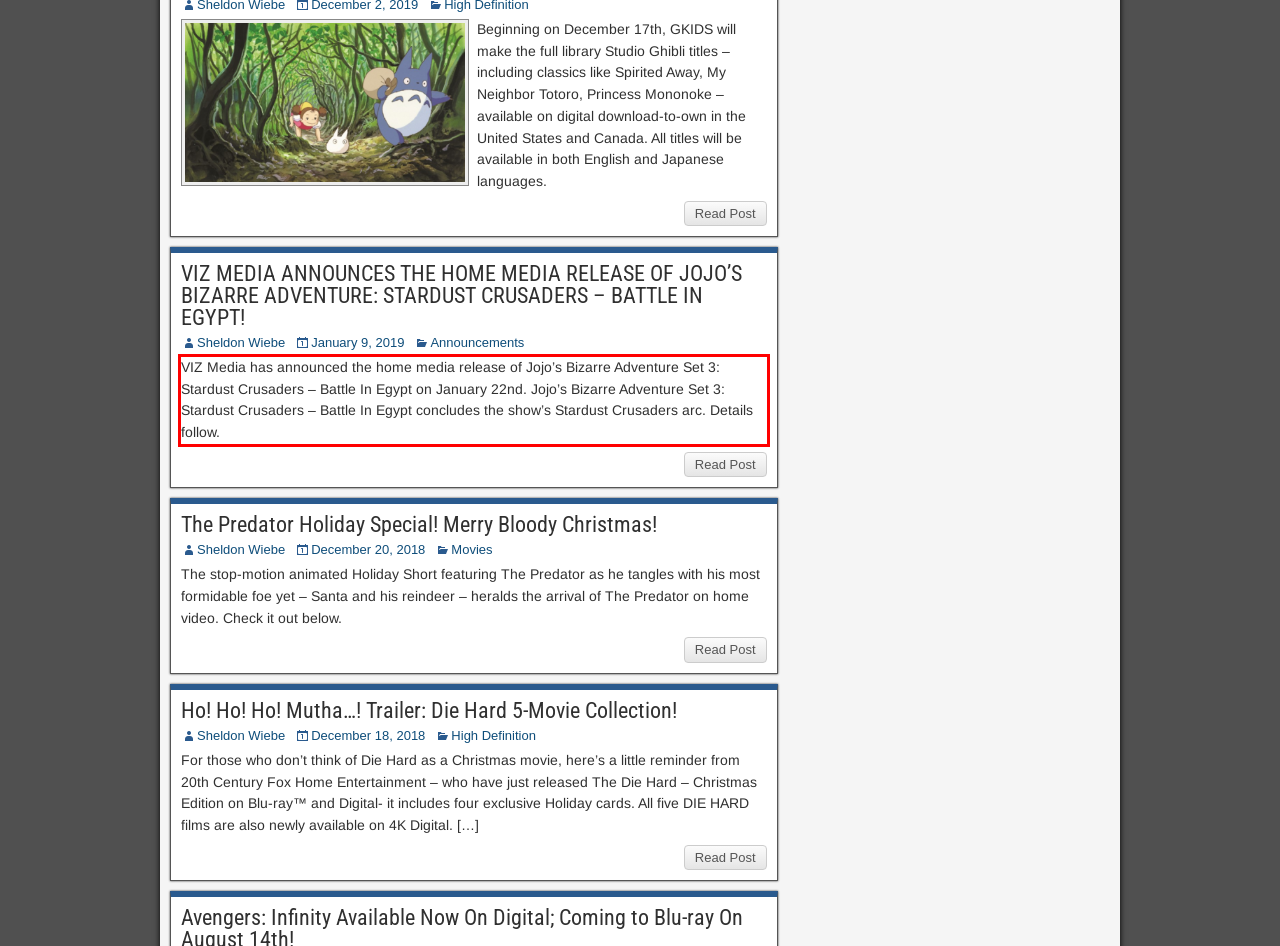Identify the text inside the red bounding box on the provided webpage screenshot by performing OCR.

VIZ Media has announced the home media release of Jojo’s Bizarre Adventure Set 3: Stardust Crusaders – Battle In Egypt on January 22nd. Jojo’s Bizarre Adventure Set 3: Stardust Crusaders – Battle In Egypt concludes the show’s Stardust Crusaders arc. Details follow.